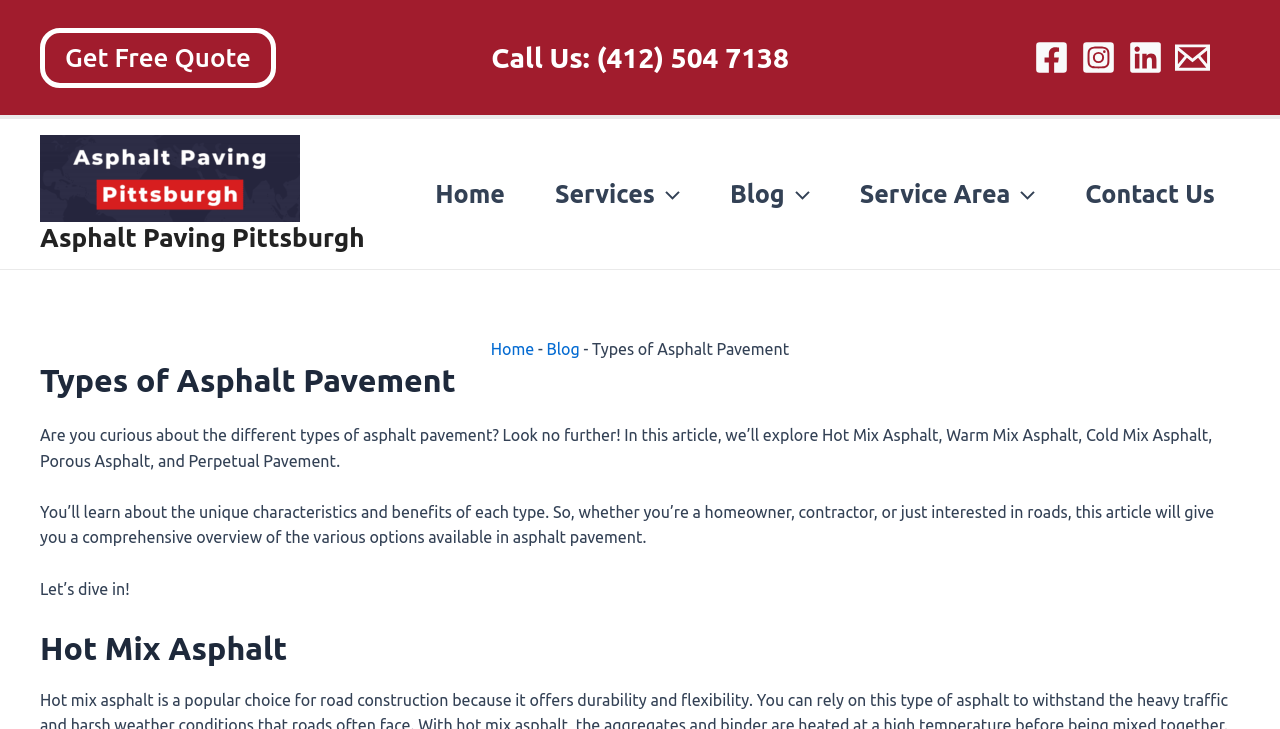What are the social media platforms linked on the webpage?
Answer the question with a single word or phrase, referring to the image.

Facebook, Instagram, Linkedin, Email